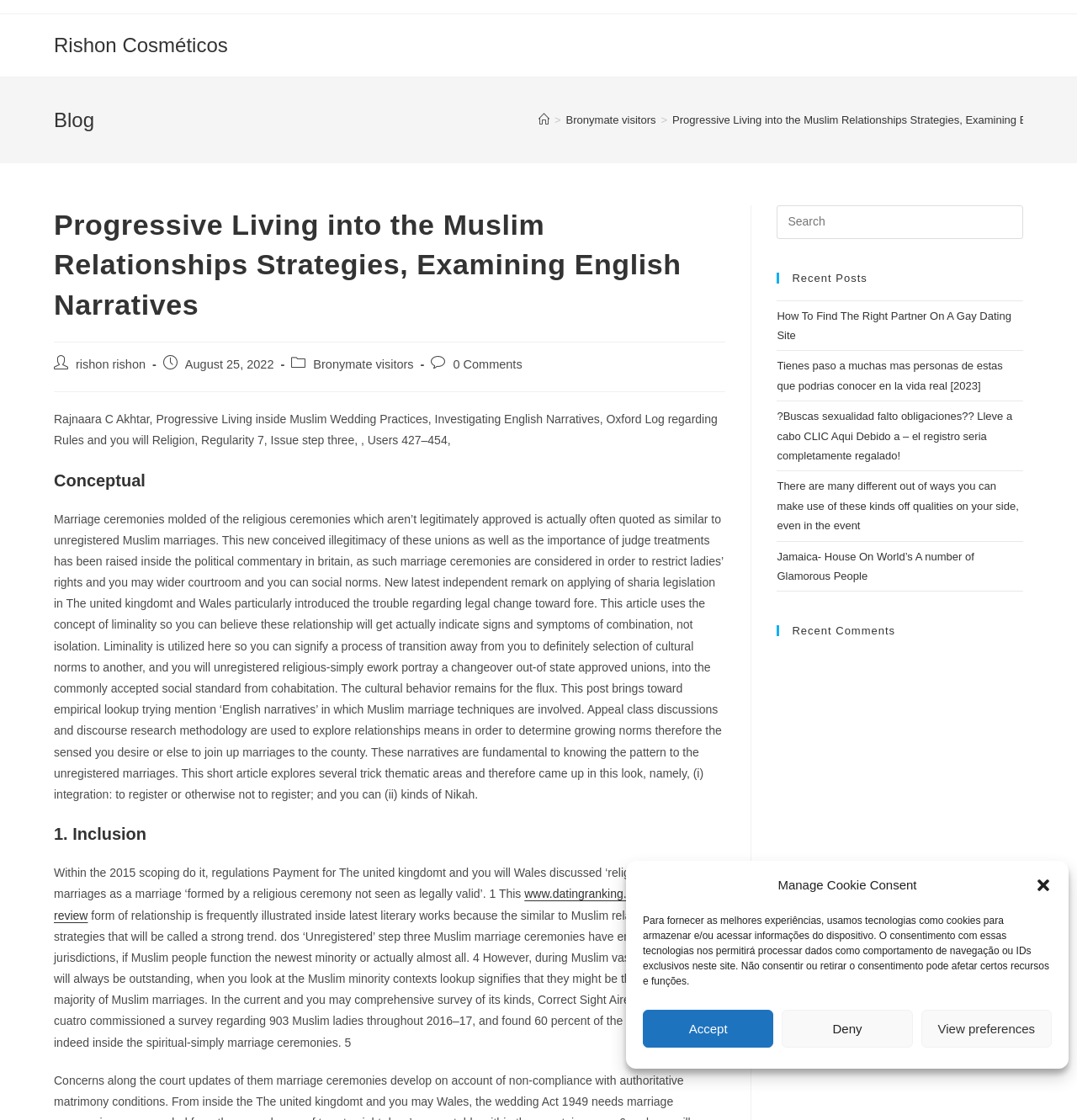What is the date of the blog post?
Please describe in detail the information shown in the image to answer the question.

The date of the blog post is mentioned in the webpage content as August 25, 2022, which is located below the title of the blog post.